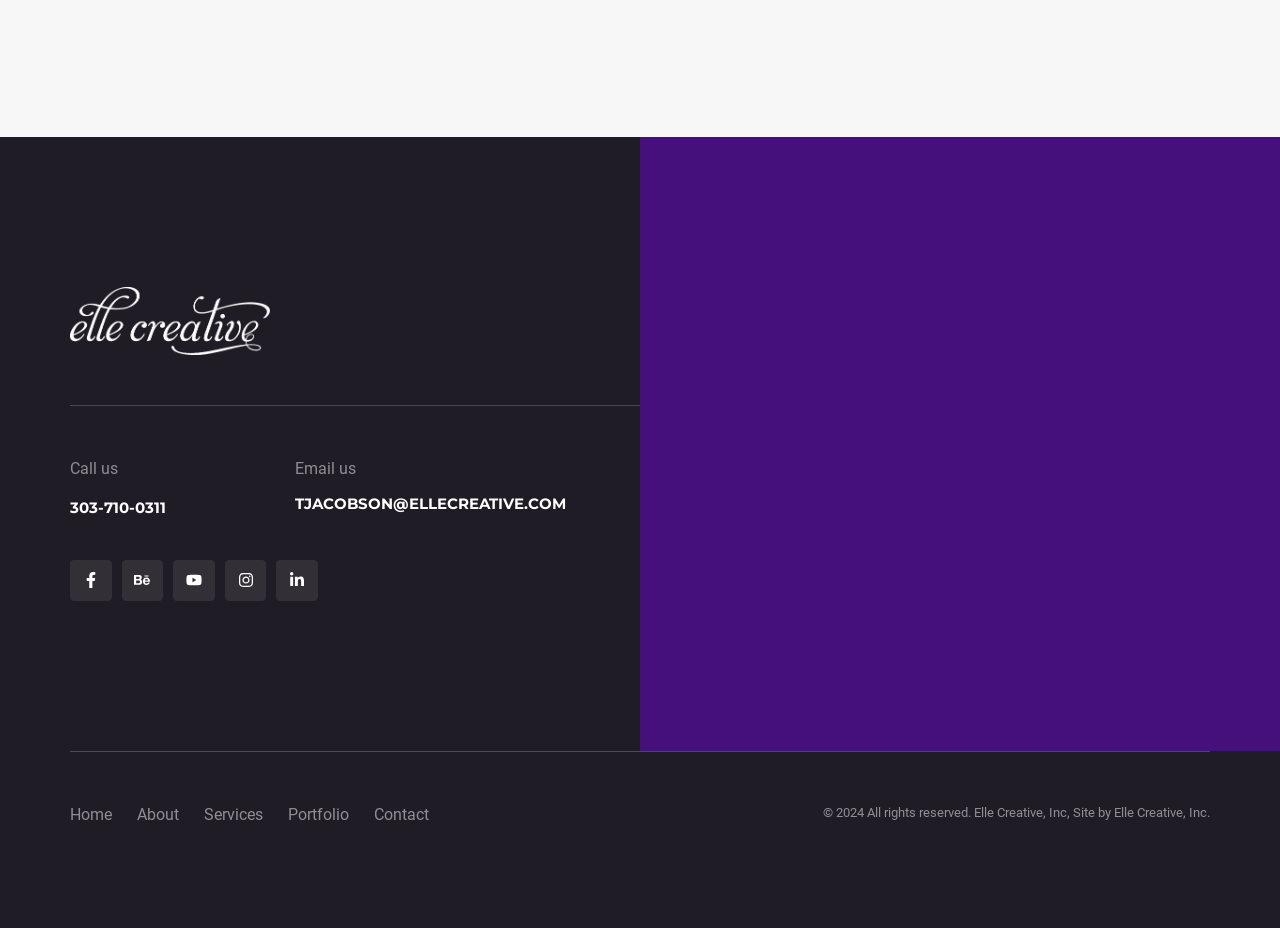Provide the bounding box coordinates for the area that should be clicked to complete the instruction: "Click the 'SERVICE@GERMAN-LIMOUSINES.COM' link".

None